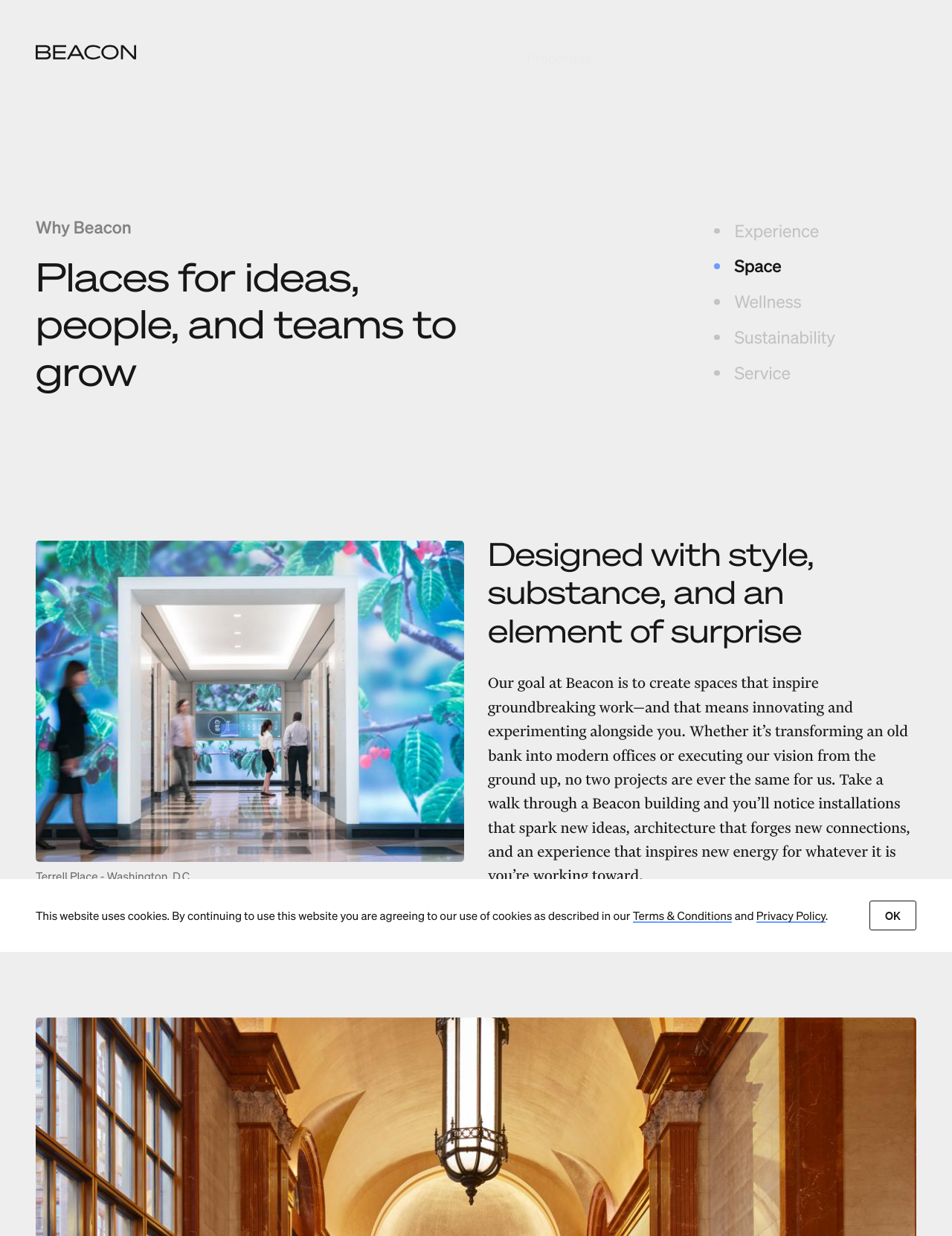Use the information in the screenshot to answer the question comprehensively: What is the theme of the image on the webpage?

I inferred the theme of the image by looking at the figure element, which has a figcaption 'Terrell Place - Washington, D.C.'. This suggests that the image is related to an office building.